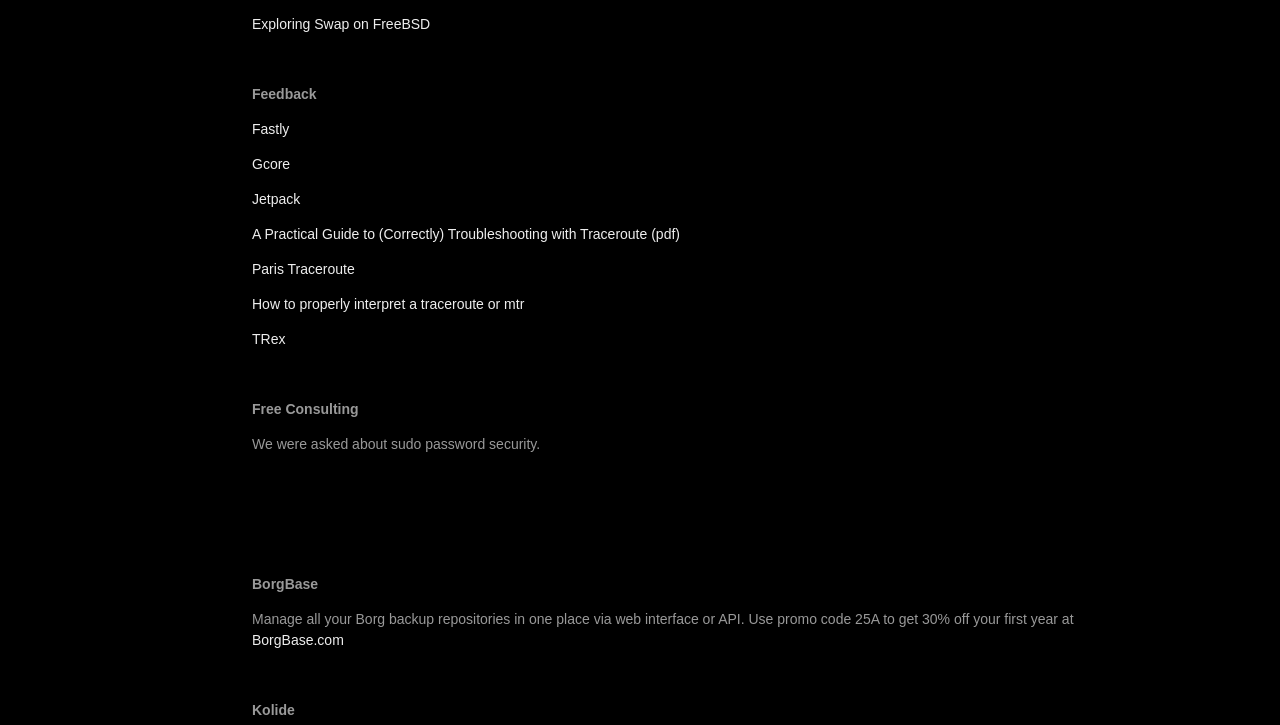Predict the bounding box of the UI element based on the description: "Gcore". The coordinates should be four float numbers between 0 and 1, formatted as [left, top, right, bottom].

[0.197, 0.216, 0.227, 0.238]